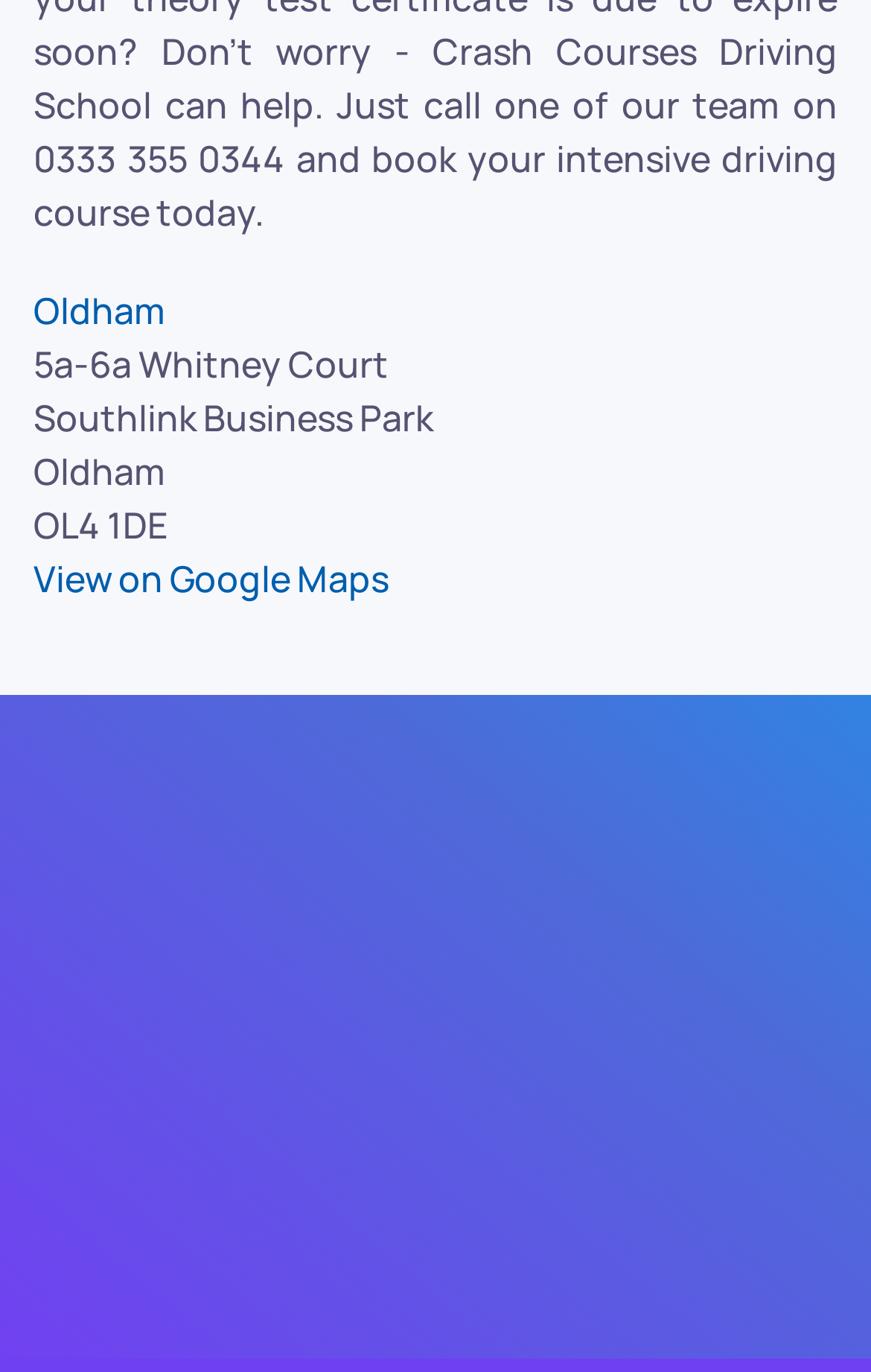Give a concise answer using one word or a phrase to the following question:
What is the postcode of the business location?

OL4 1DE